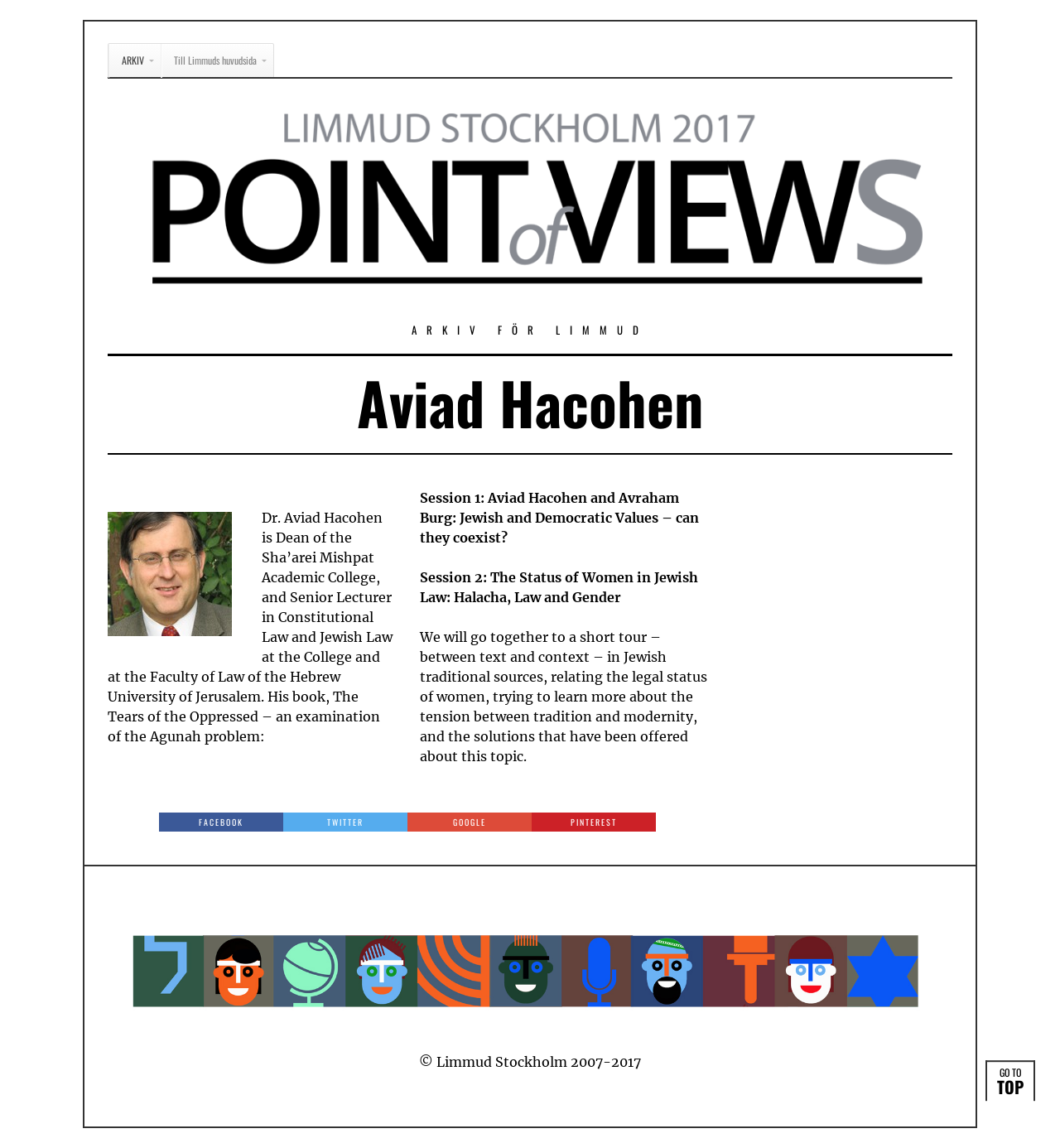Extract the bounding box coordinates for the described element: "Facebook". The coordinates should be represented as four float numbers between 0 and 1: [left, top, right, bottom].

[0.15, 0.708, 0.267, 0.724]